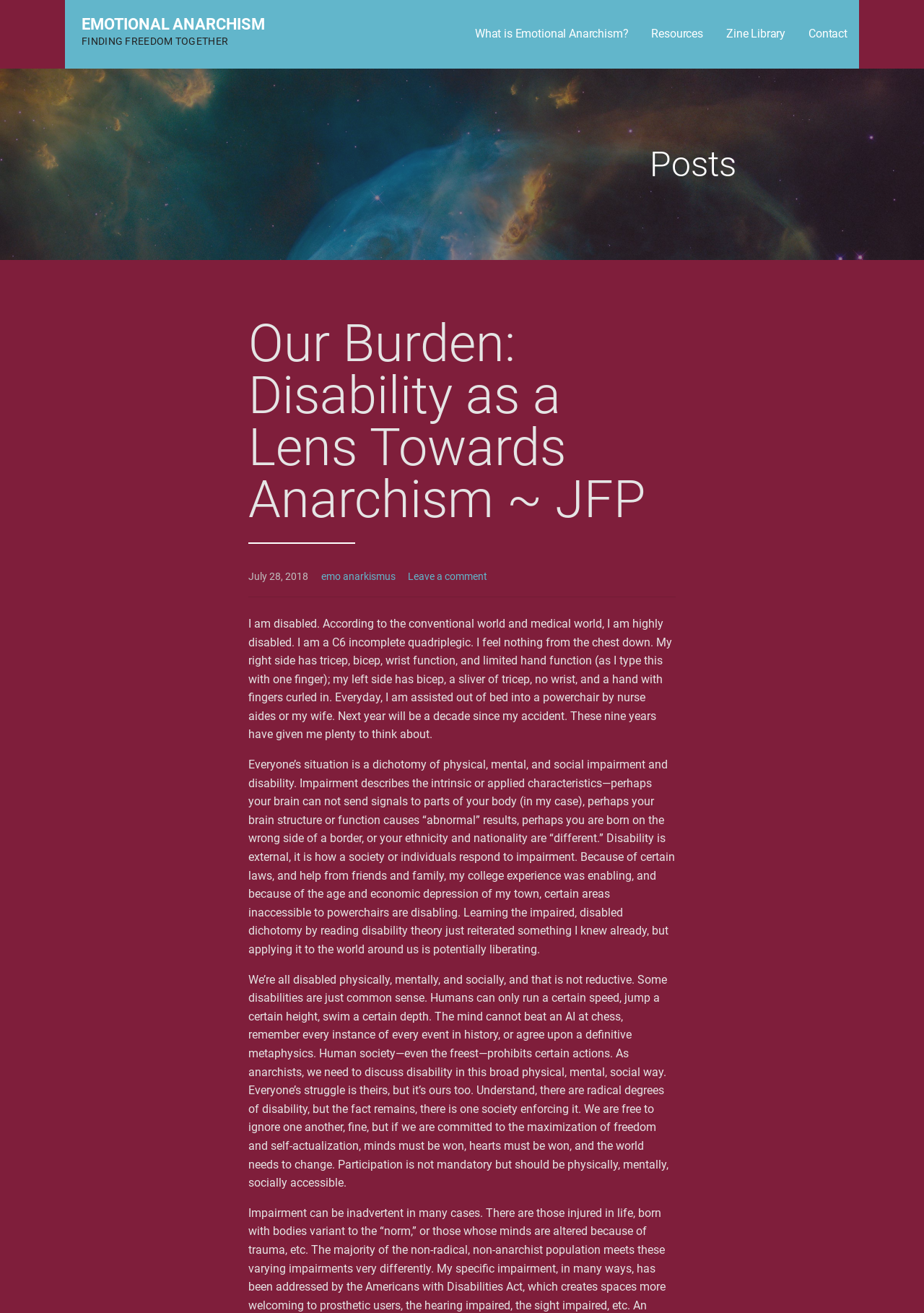What is the author's physical condition?
Using the image, answer in one word or phrase.

C6 incomplete quadriplegic